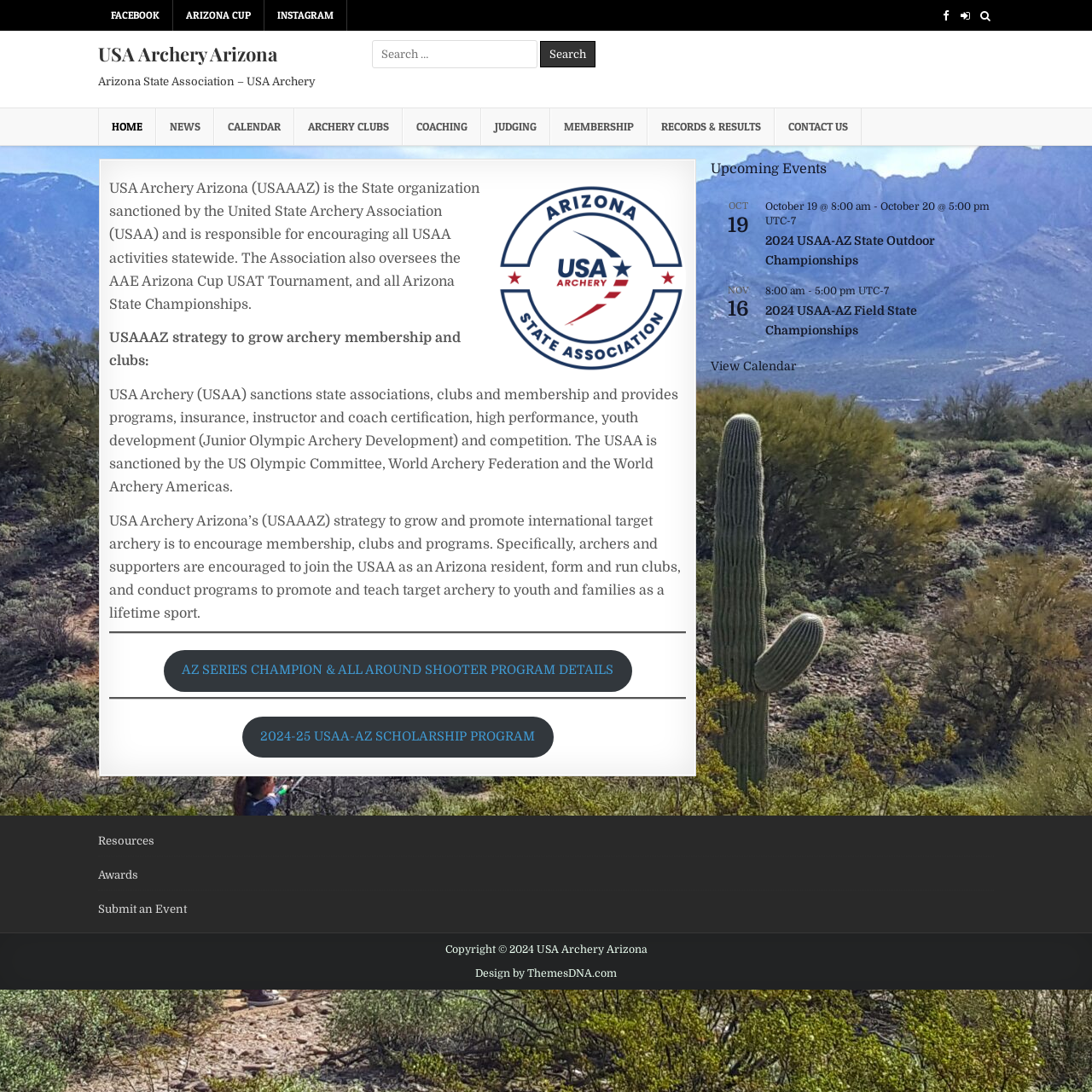What is the copyright year of the webpage?
Refer to the screenshot and respond with a concise word or phrase.

2024